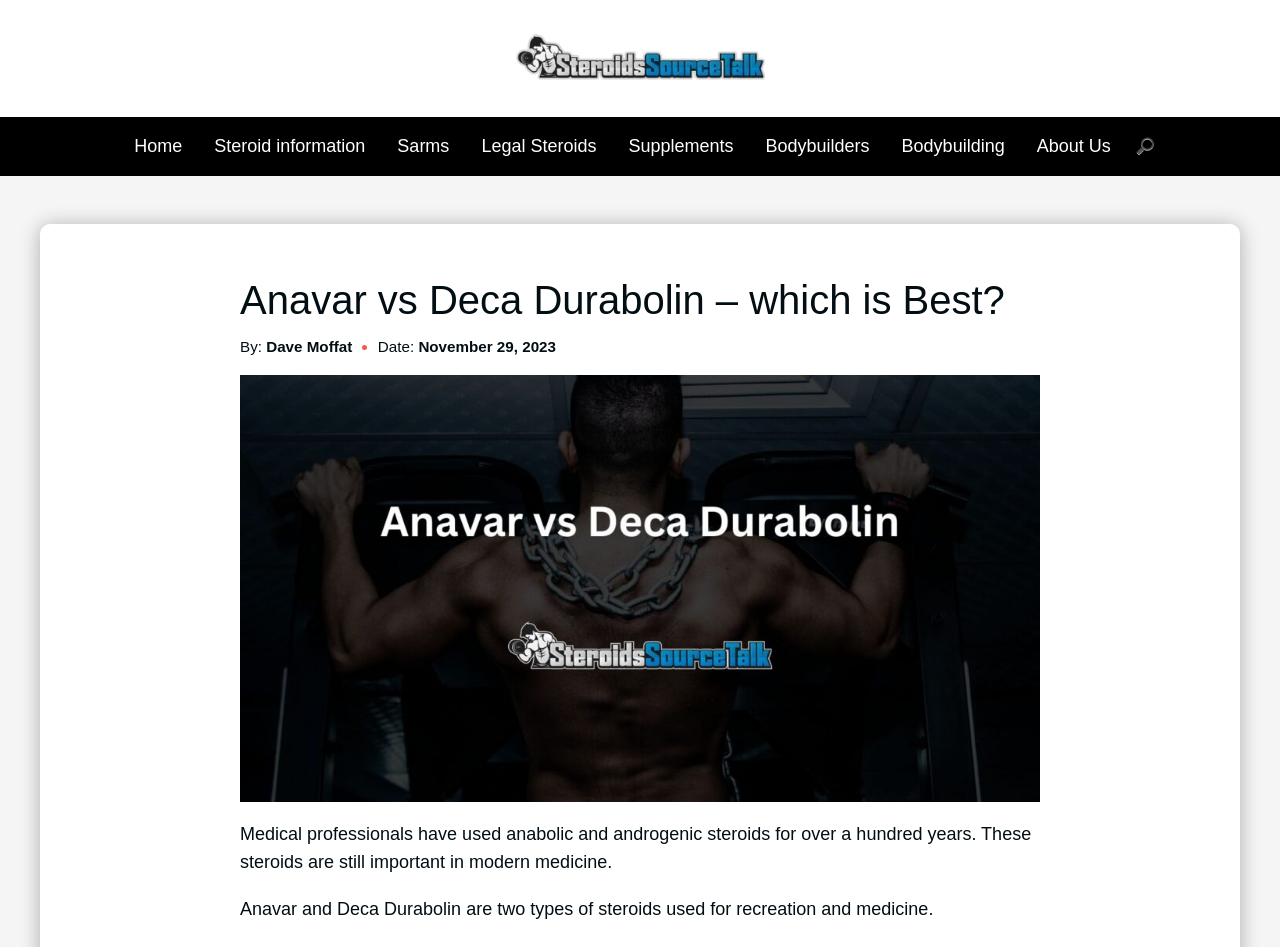Given the element description "name="s" placeholder="Search …" title="Search for:"" in the screenshot, predict the bounding box coordinates of that UI element.

[0.88, 0.134, 0.908, 0.175]